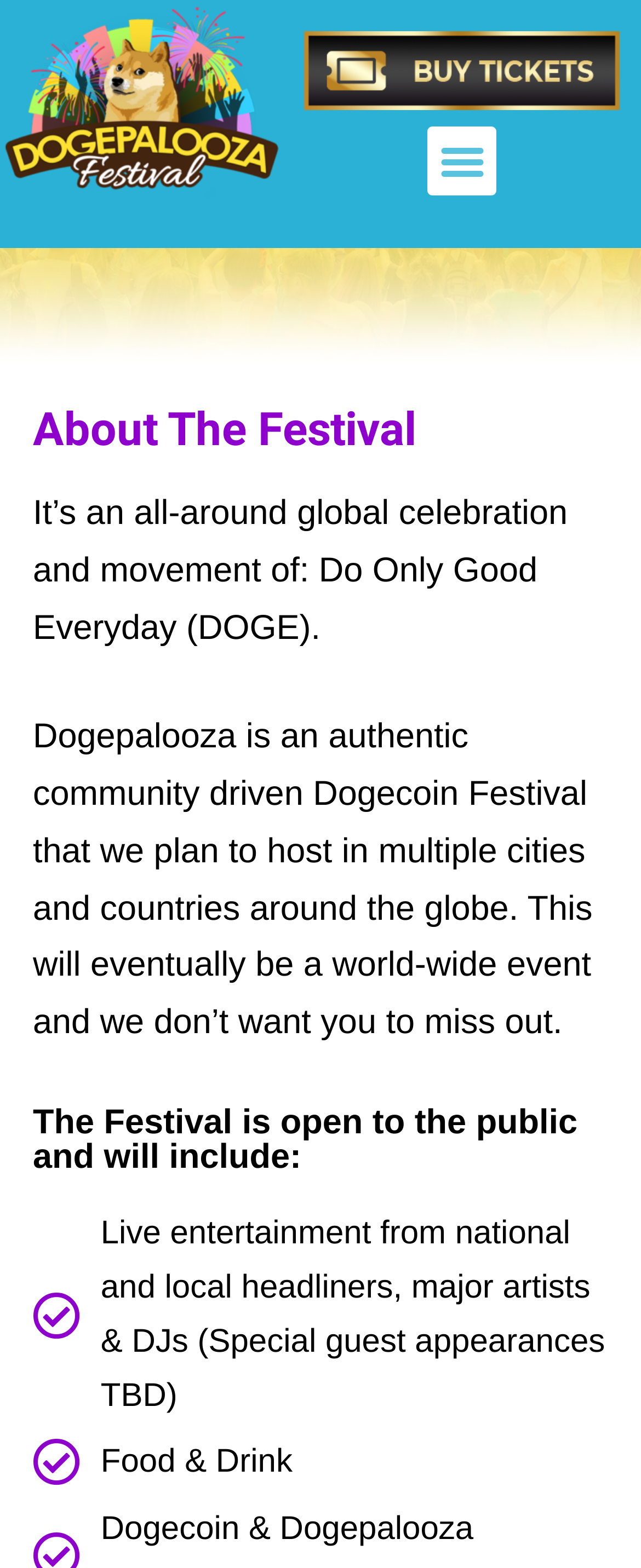Given the element description, predict the bounding box coordinates in the format (top-left x, top-left y, bottom-right x, bottom-right y), using floating point numbers between 0 and 1: Menu

[0.667, 0.081, 0.775, 0.125]